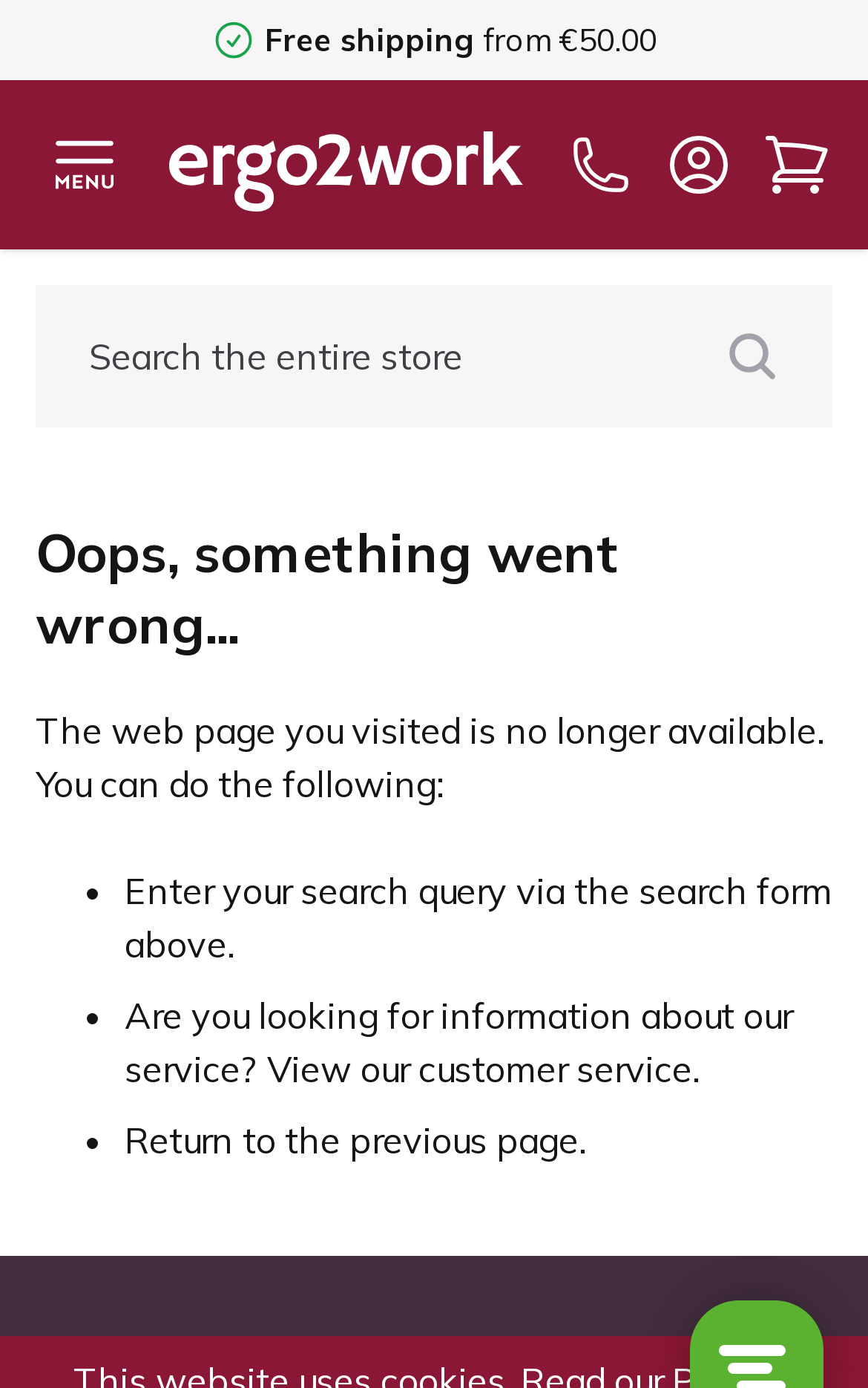Please identify the primary heading on the webpage and return its text.

Oops, something went wrong...